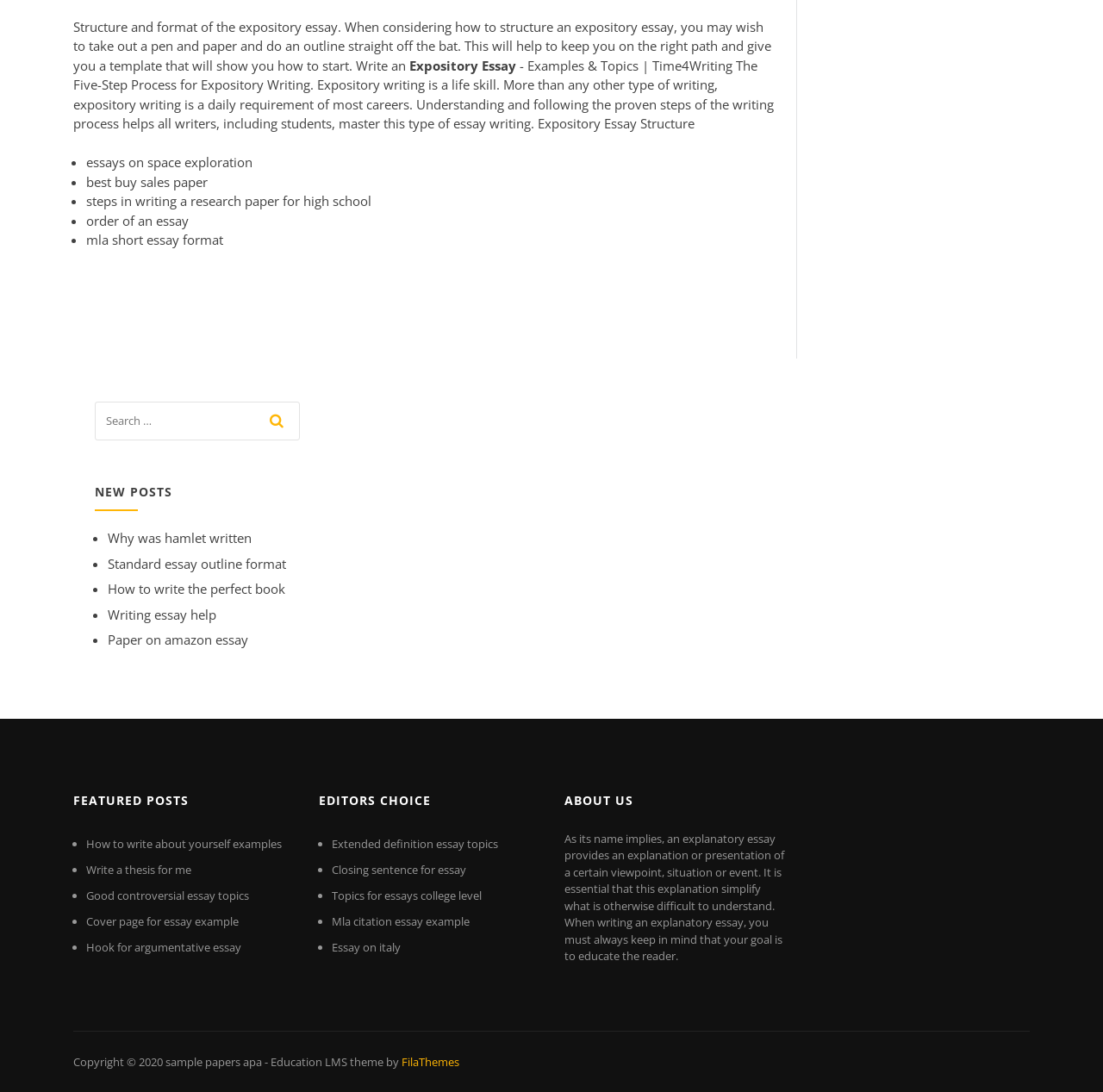Determine the bounding box for the described HTML element: "Values for sellers". Ensure the coordinates are four float numbers between 0 and 1 in the format [left, top, right, bottom].

None